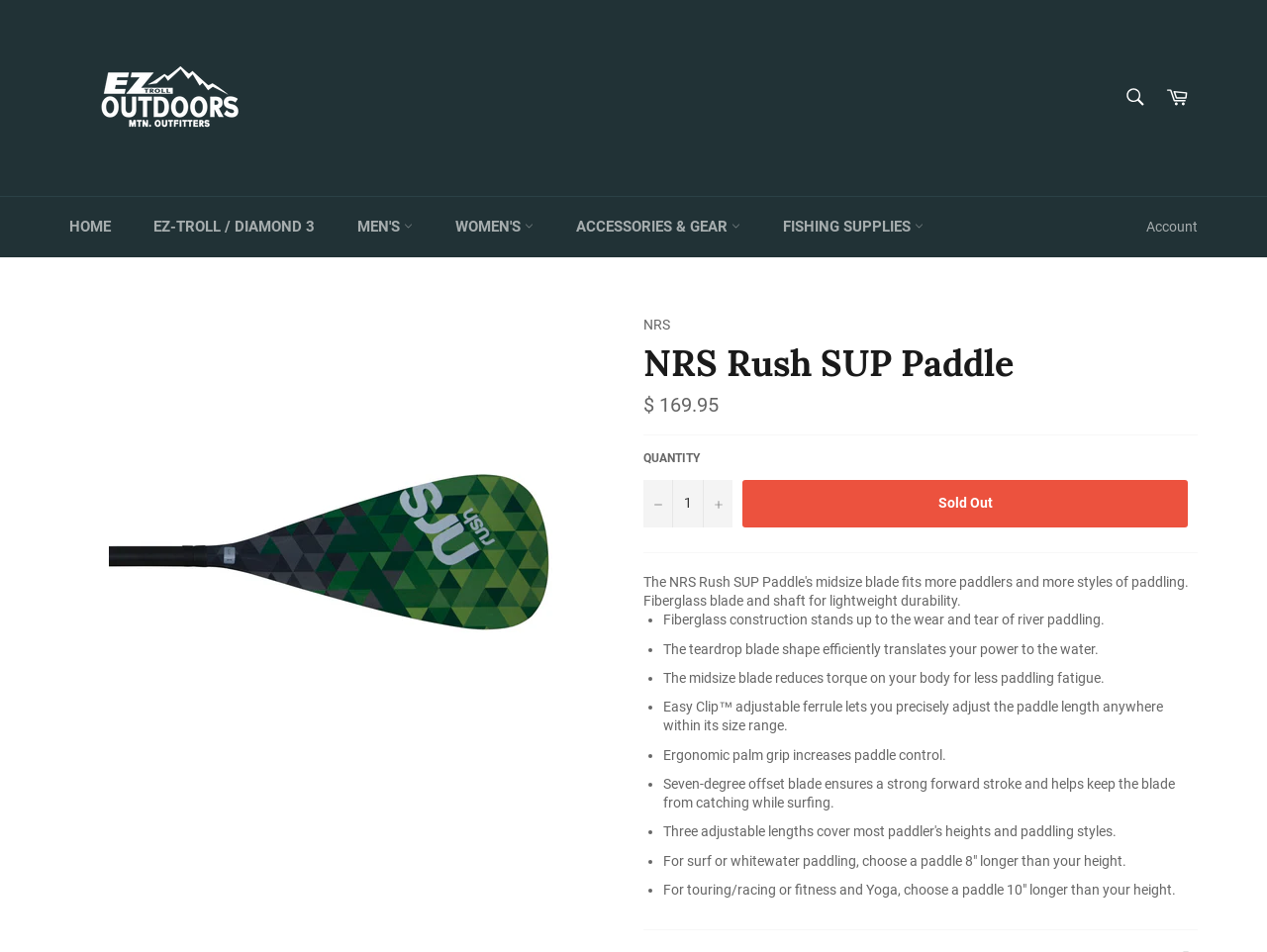Please specify the coordinates of the bounding box for the element that should be clicked to carry out this instruction: "Search for products". The coordinates must be four float numbers between 0 and 1, formatted as [left, top, right, bottom].

[0.877, 0.08, 0.912, 0.126]